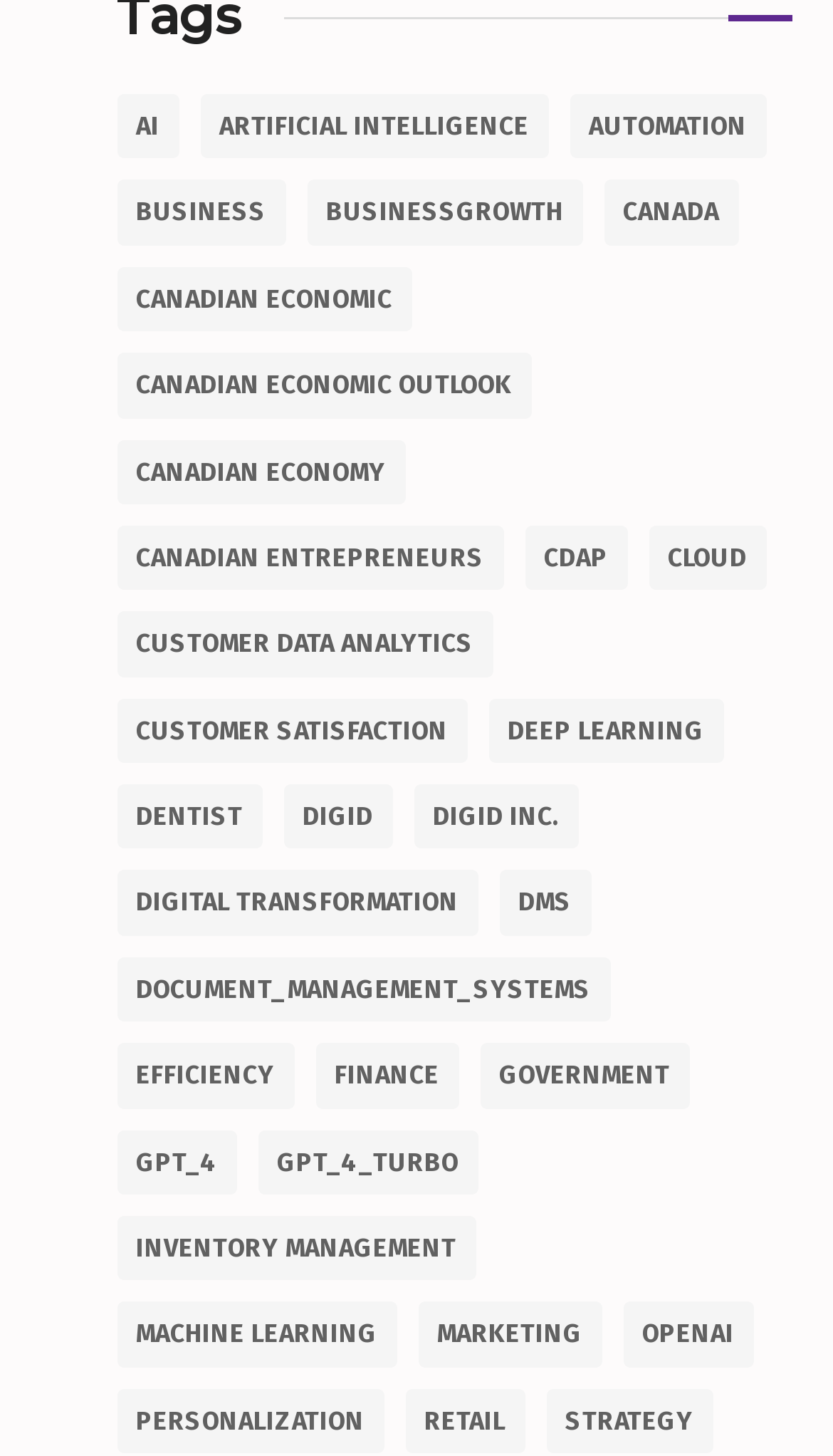Please specify the bounding box coordinates for the clickable region that will help you carry out the instruction: "Click on AI".

[0.14, 0.065, 0.214, 0.109]